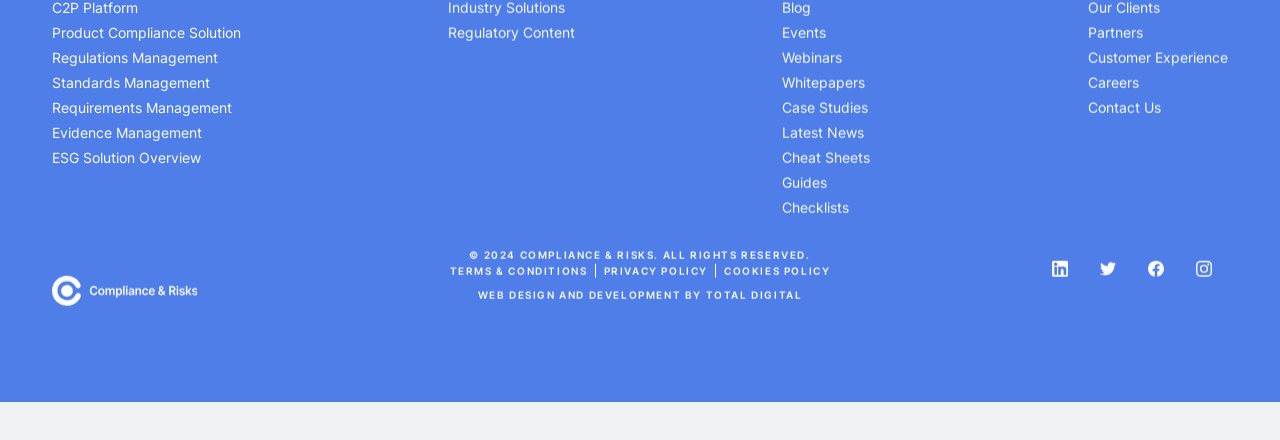Please respond to the question using a single word or phrase:
How many social media links are present in the footer?

5